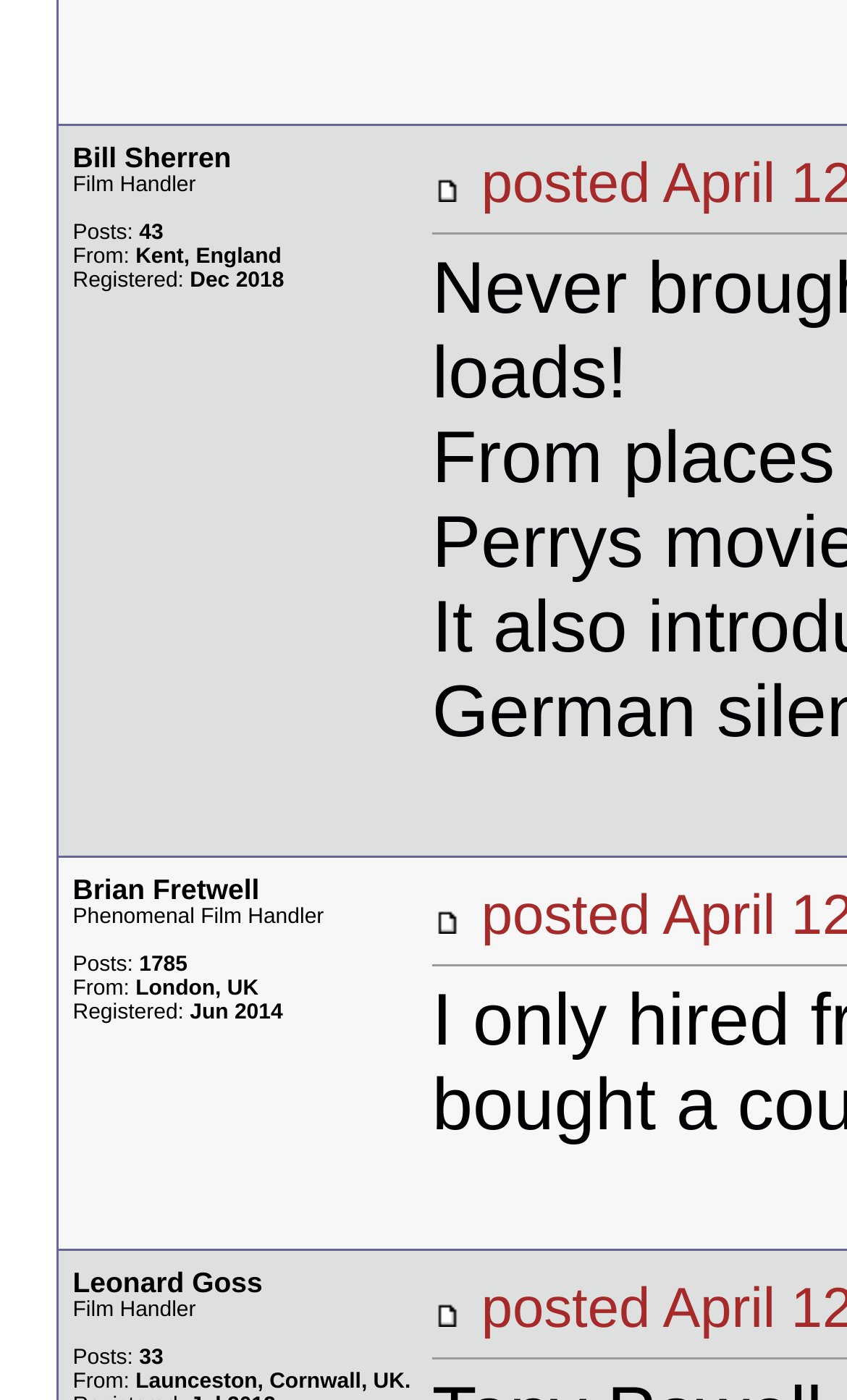Provide the bounding box coordinates of the HTML element described by the text: "Brian Fretwell". The coordinates should be in the format [left, top, right, bottom] with values between 0 and 1.

[0.086, 0.624, 0.306, 0.647]